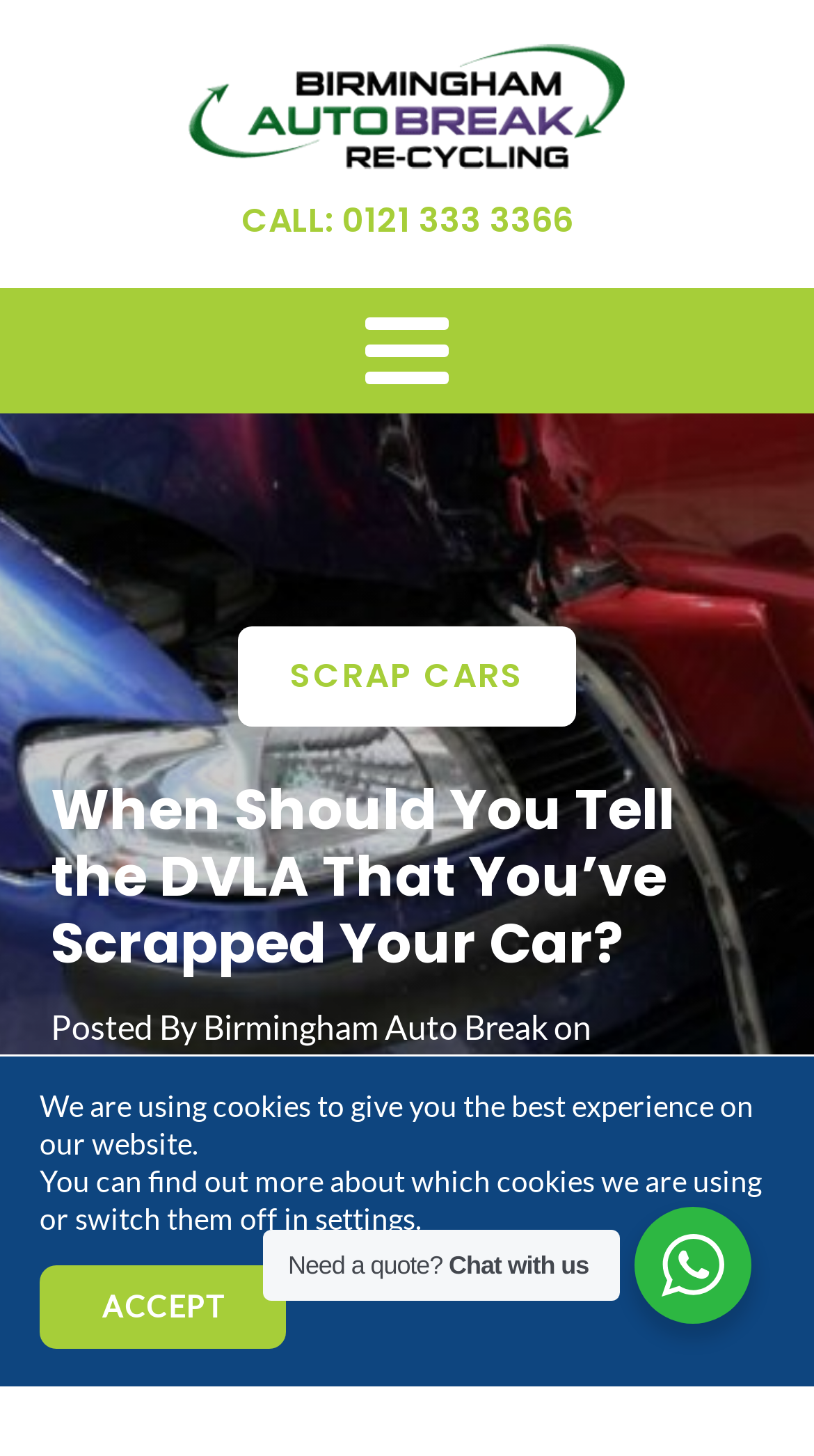Find and provide the bounding box coordinates for the UI element described here: "settings". The coordinates should be given as four float numbers between 0 and 1: [left, top, right, bottom].

[0.387, 0.825, 0.51, 0.85]